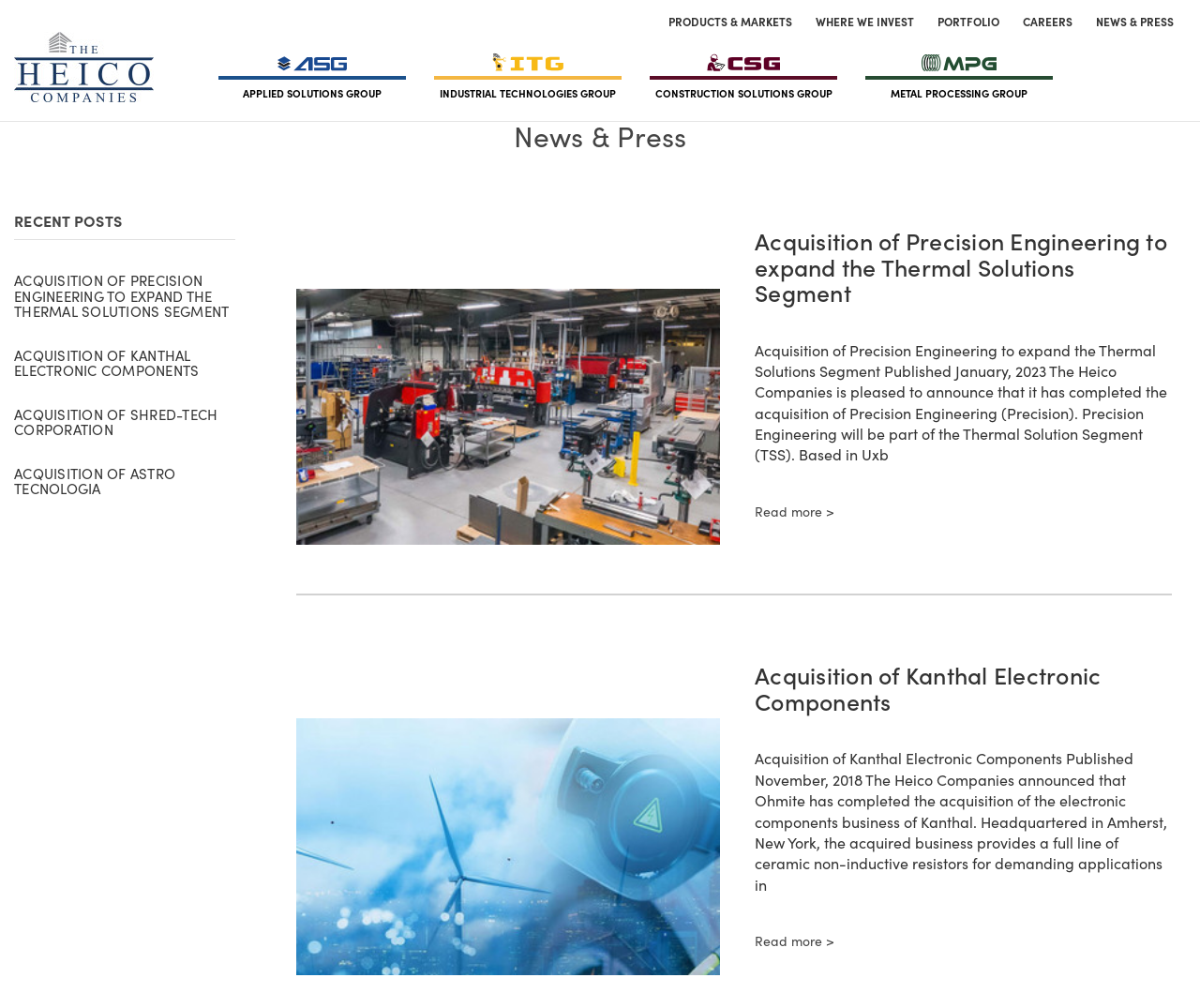Please indicate the bounding box coordinates for the clickable area to complete the following task: "Learn about Acquisition of Kanthal Electronic Components". The coordinates should be specified as four float numbers between 0 and 1, i.e., [left, top, right, bottom].

[0.629, 0.926, 0.695, 0.944]